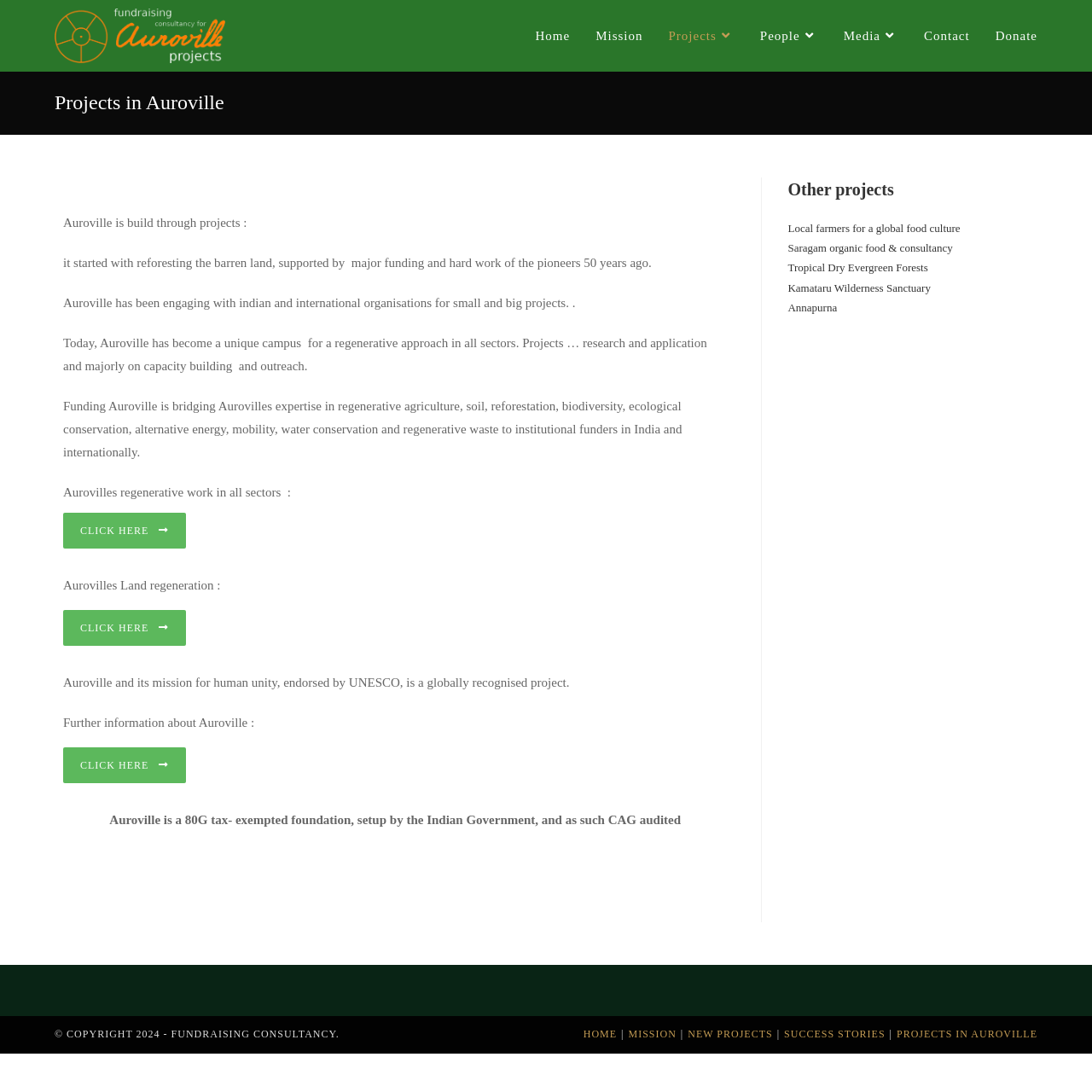What type of projects does Auroville focus on?
Please look at the screenshot and answer using one word or phrase.

Regenerative projects